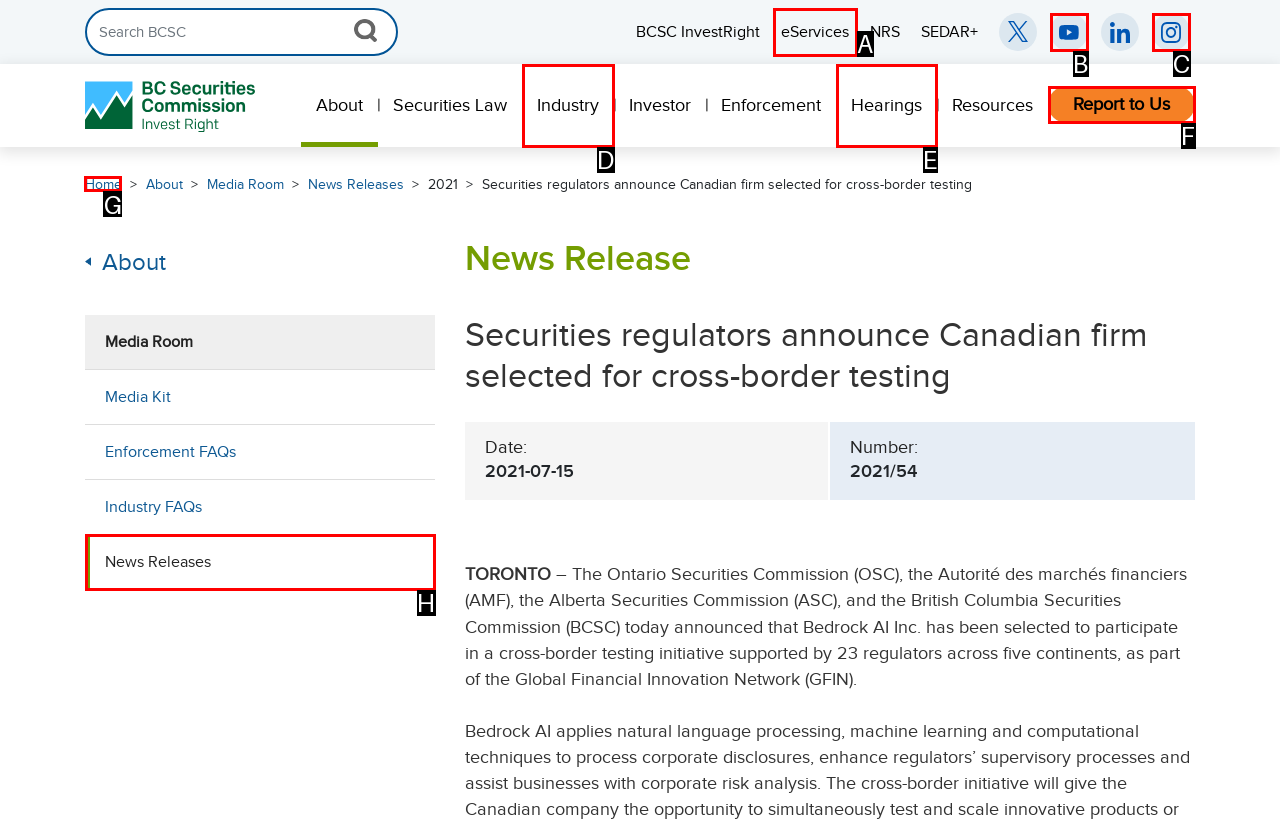Point out the UI element to be clicked for this instruction: Go to Home page. Provide the answer as the letter of the chosen element.

G